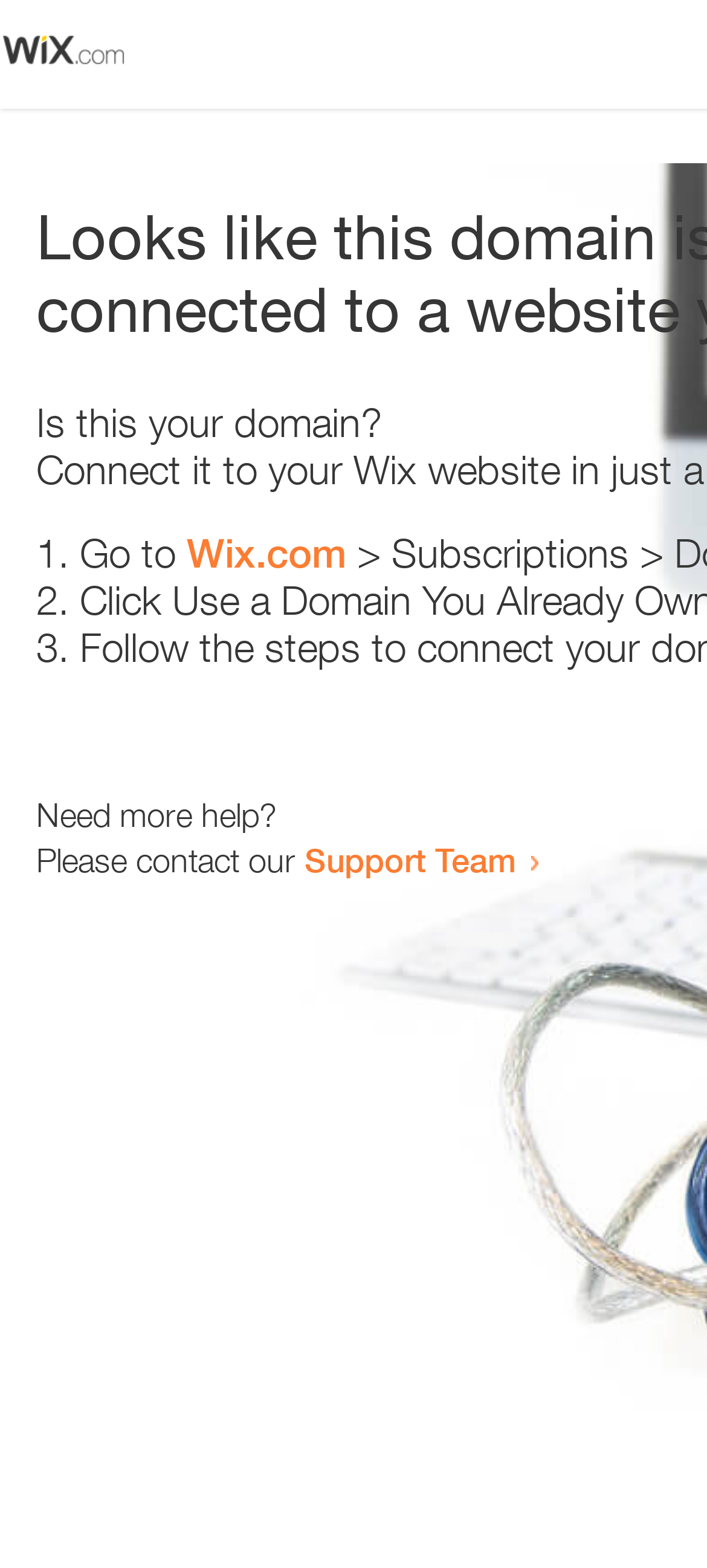Respond to the question below with a concise word or phrase:
Who can be contacted for more help?

Support Team